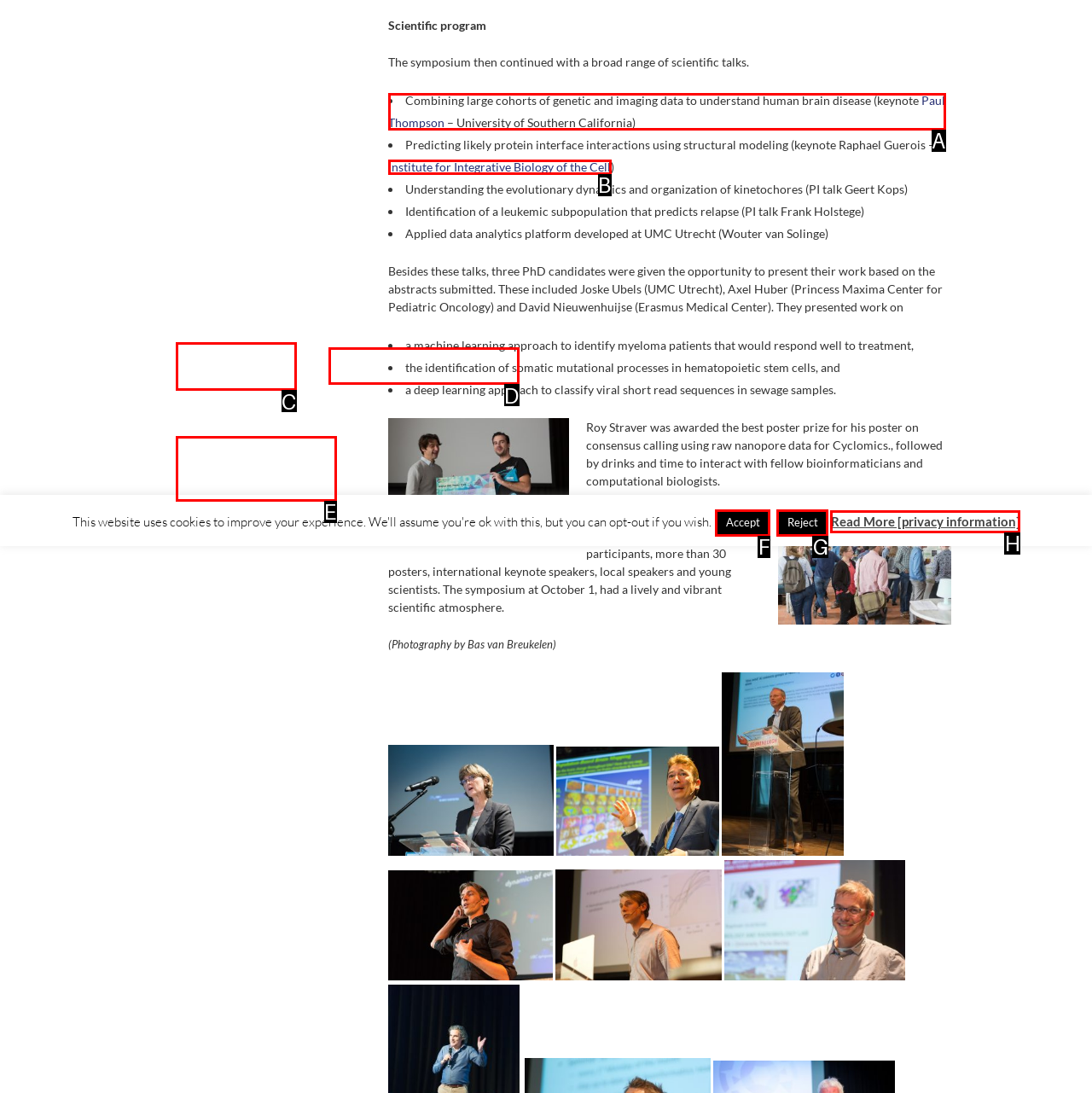Determine the HTML element that aligns with the description: Bioinformatics Industry Day (14:00-17:00May27)@Mezzanine, UU
Answer by stating the letter of the appropriate option from the available choices.

E